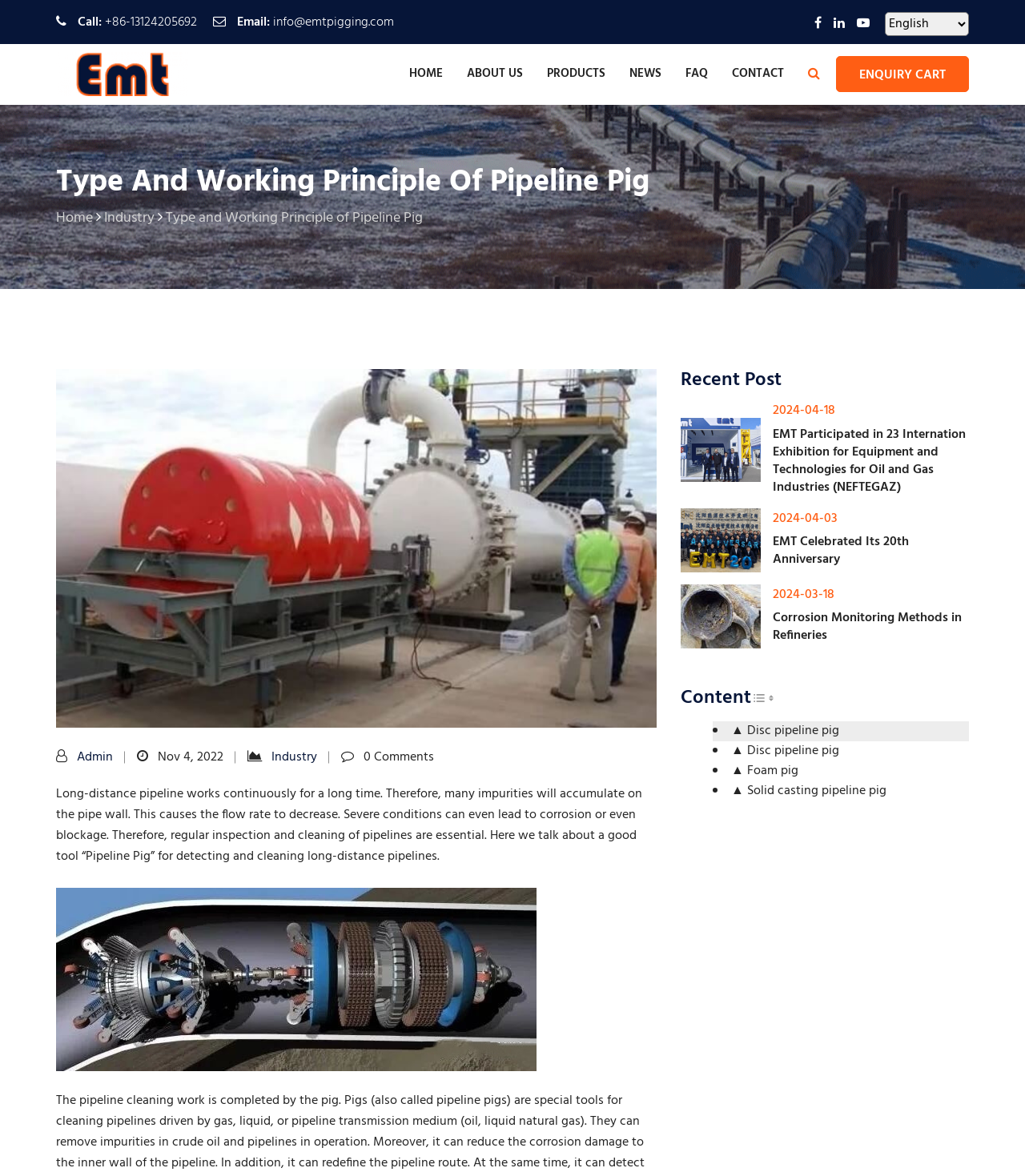Offer a thorough description of the webpage.

This webpage is about the "Type and Working Principle of Pipeline Pig" and its application in cleaning long-distance pipelines. At the top left corner, there is a logo of "Dustrial" with a link to the homepage. Below the logo, there is a navigation menu with links to "HOME", "ABOUT US", "PRODUCTS", "NEWS", "FAQ", and "CONTACT". 

On the top right corner, there are contact information, including a phone number and an email address. There are also three social media links and a combobox. 

The main content of the webpage is divided into two sections. The left section has a heading "Type And Working Principle Of Pipeline Pig" and a brief introduction to the importance of pipeline cleaning. Below the introduction, there is an image related to the topic. 

The right section has a heading "Recent Post" and lists several news articles with images, including "EMT Participated in 23 Internation Exhibition for Equipment and Technologies for Oil and Gas Industries (NEFTEGAZ)", "EMT Celebrated Its 20th Anniversary", and "Corrosion Monitoring Methods in Refineries". Each article has a link to its full content. 

At the bottom of the right section, there is a table of content with links to different parts of the webpage, including "Disc pipeline pig", "Foam pig", and "Solid casting pipeline pig".